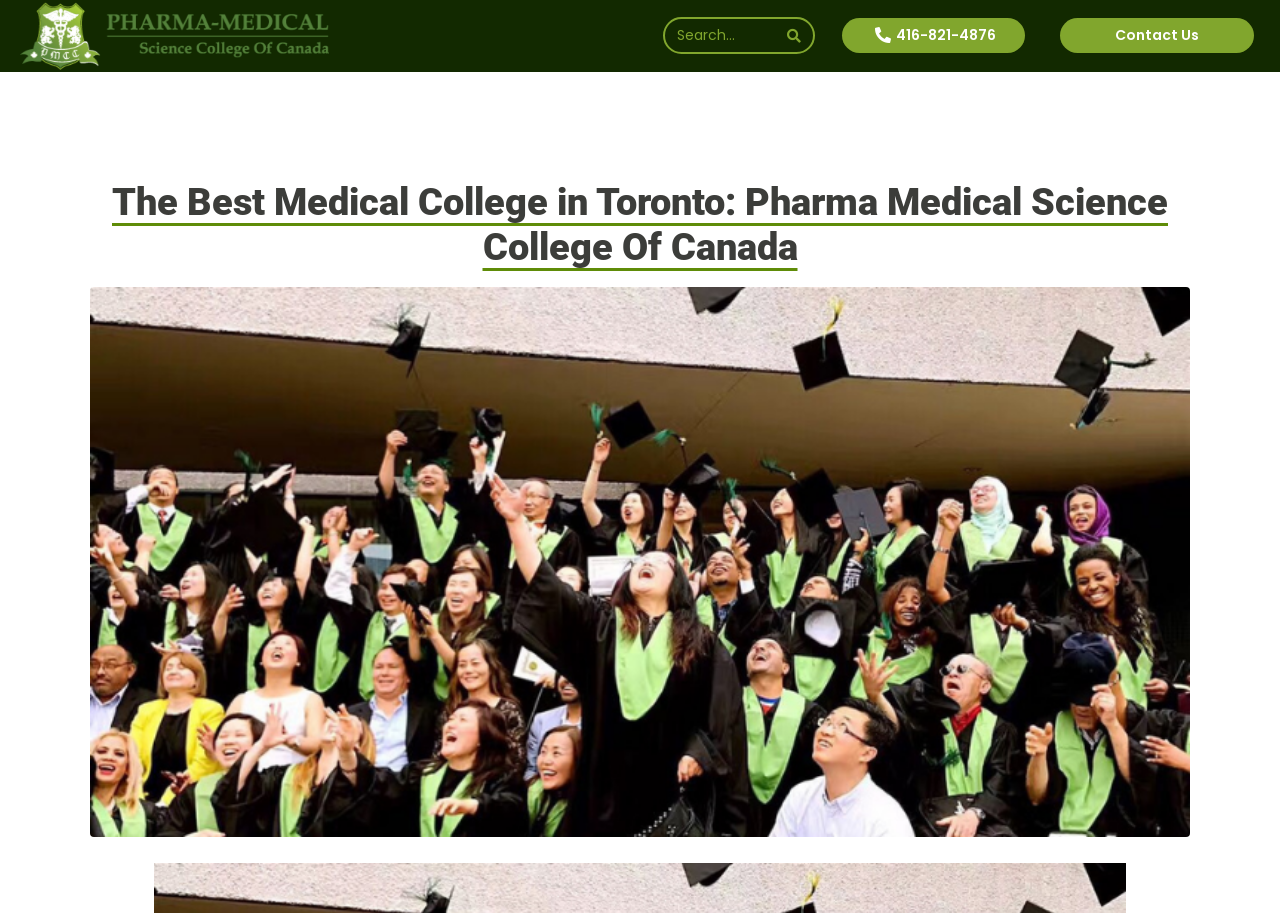Is there a search function on the webpage?
Analyze the image and deliver a detailed answer to the question.

I found a search box with a placeholder text 'Search...' and a search button with a magnifying glass icon, indicating that the webpage has a search function.